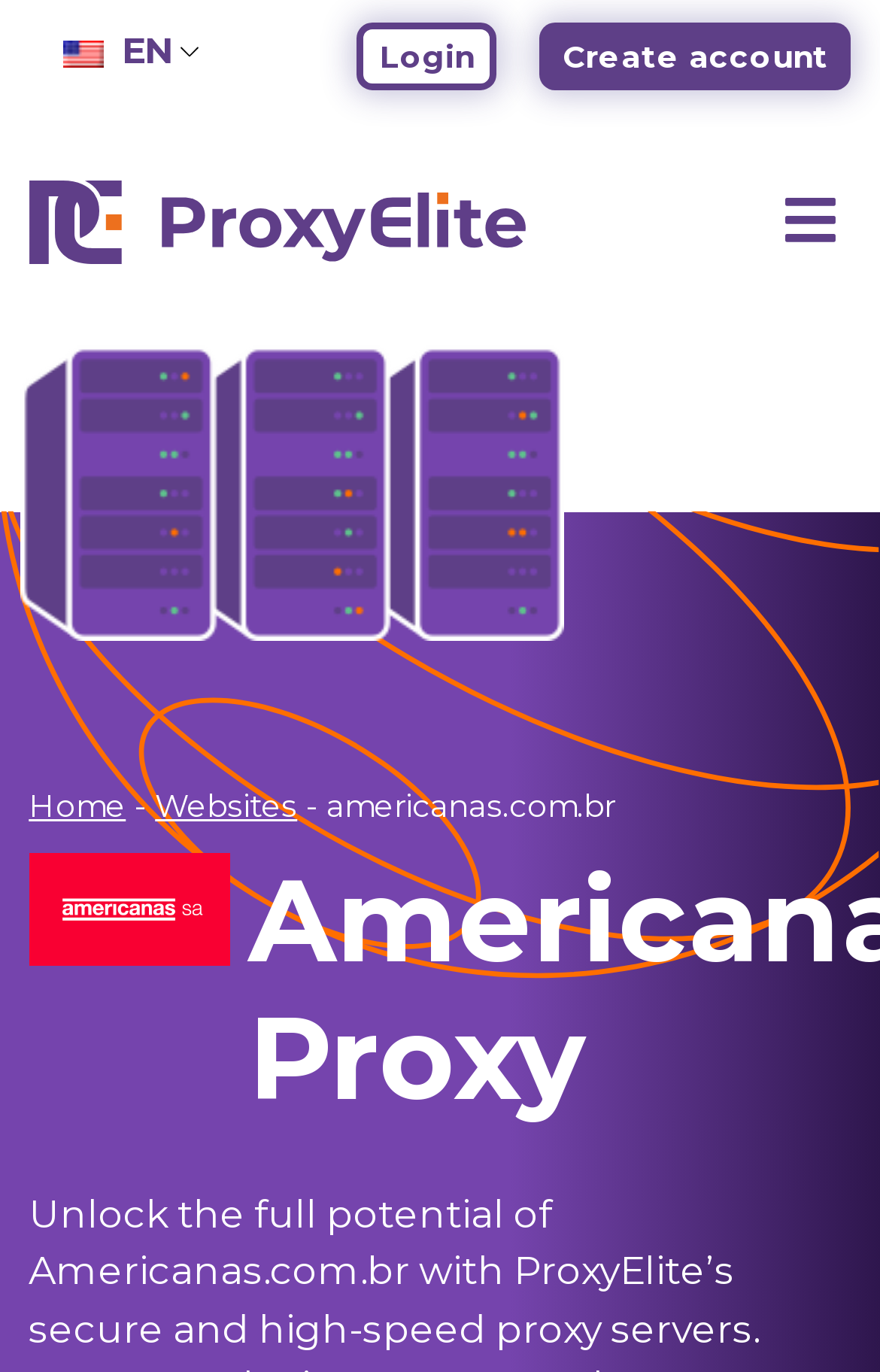Specify the bounding box coordinates of the region I need to click to perform the following instruction: "Go to the Home page". The coordinates must be four float numbers in the range of 0 to 1, i.e., [left, top, right, bottom].

[0.033, 0.575, 0.143, 0.601]